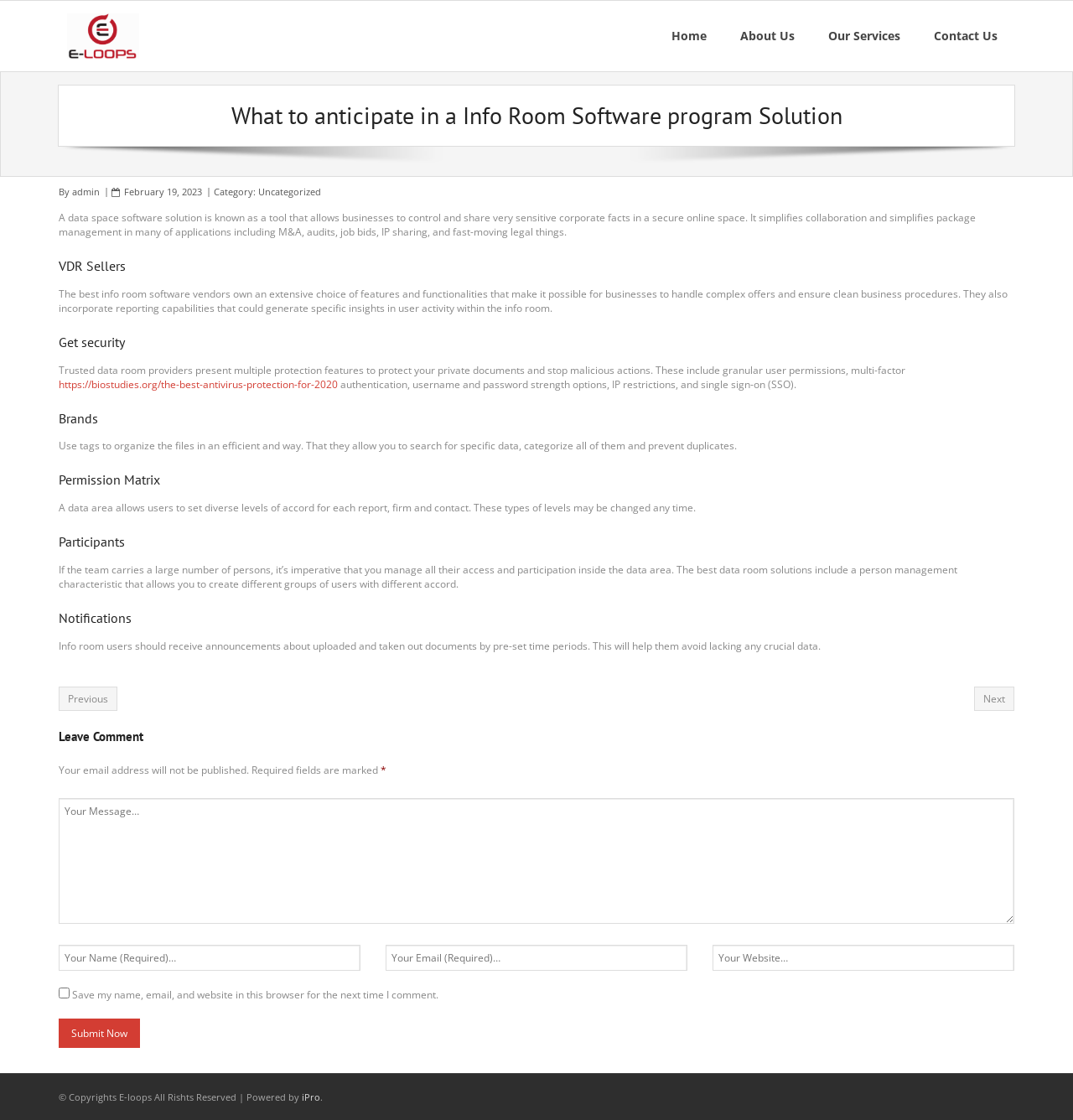Please find the bounding box coordinates (top-left x, top-left y, bottom-right x, bottom-right y) in the screenshot for the UI element described as follows: Contact Us

[0.855, 0.001, 0.945, 0.064]